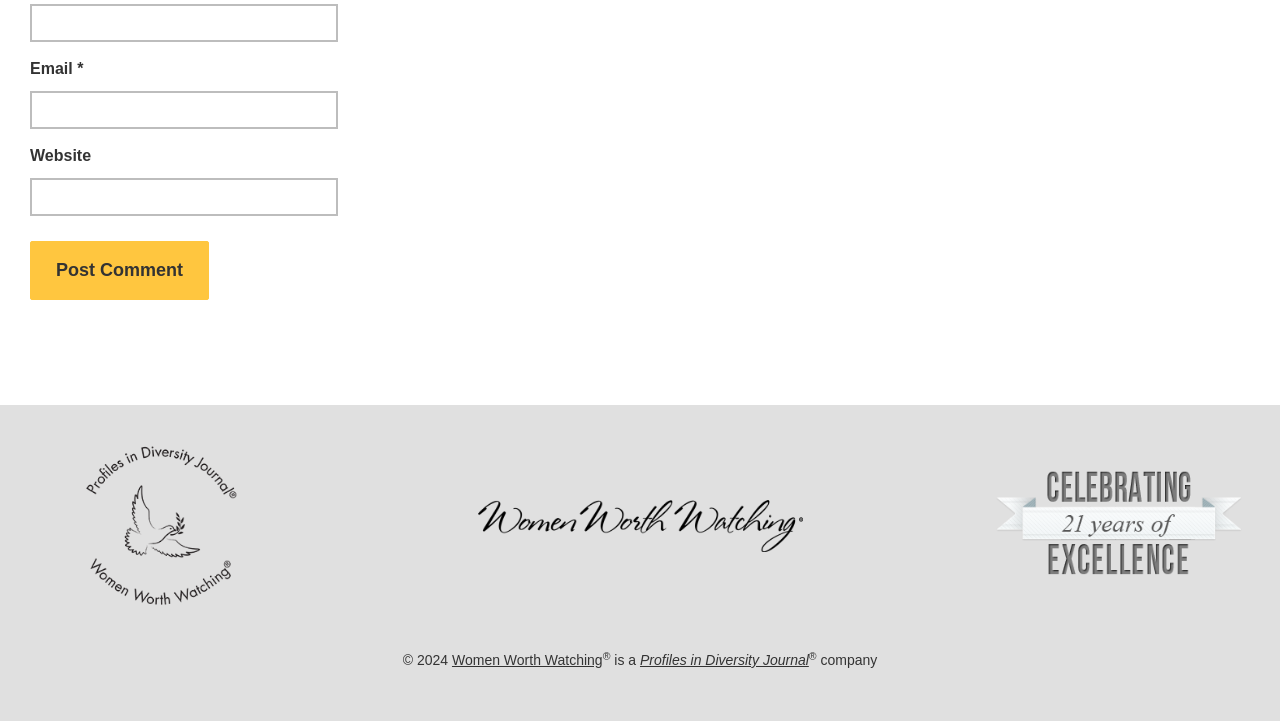How many links are there in the footer section?
Give a single word or phrase answer based on the content of the image.

3